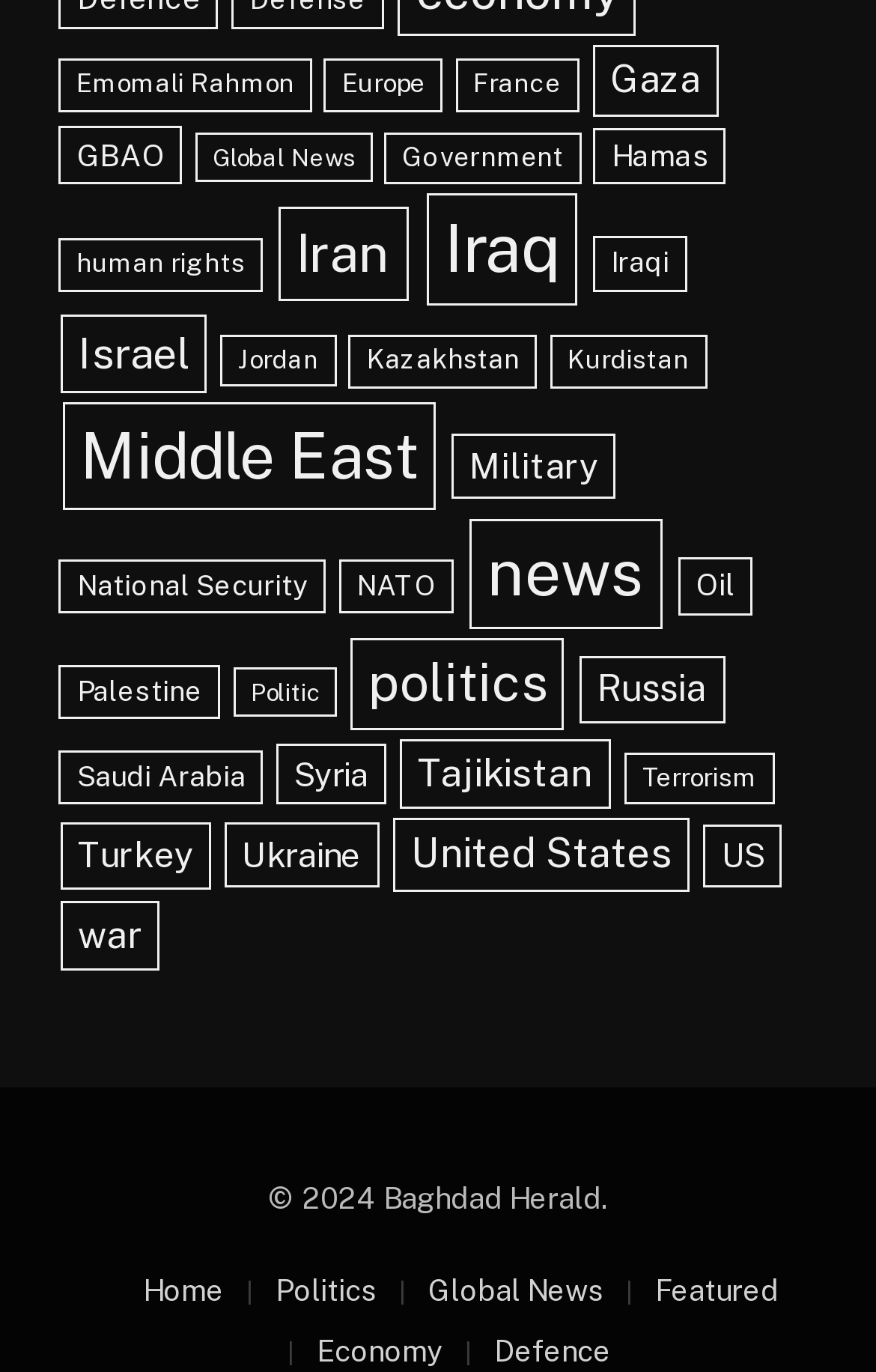Find the bounding box coordinates for the HTML element described as: "politics". The coordinates should consist of four float values between 0 and 1, i.e., [left, top, right, bottom].

[0.4, 0.465, 0.643, 0.532]